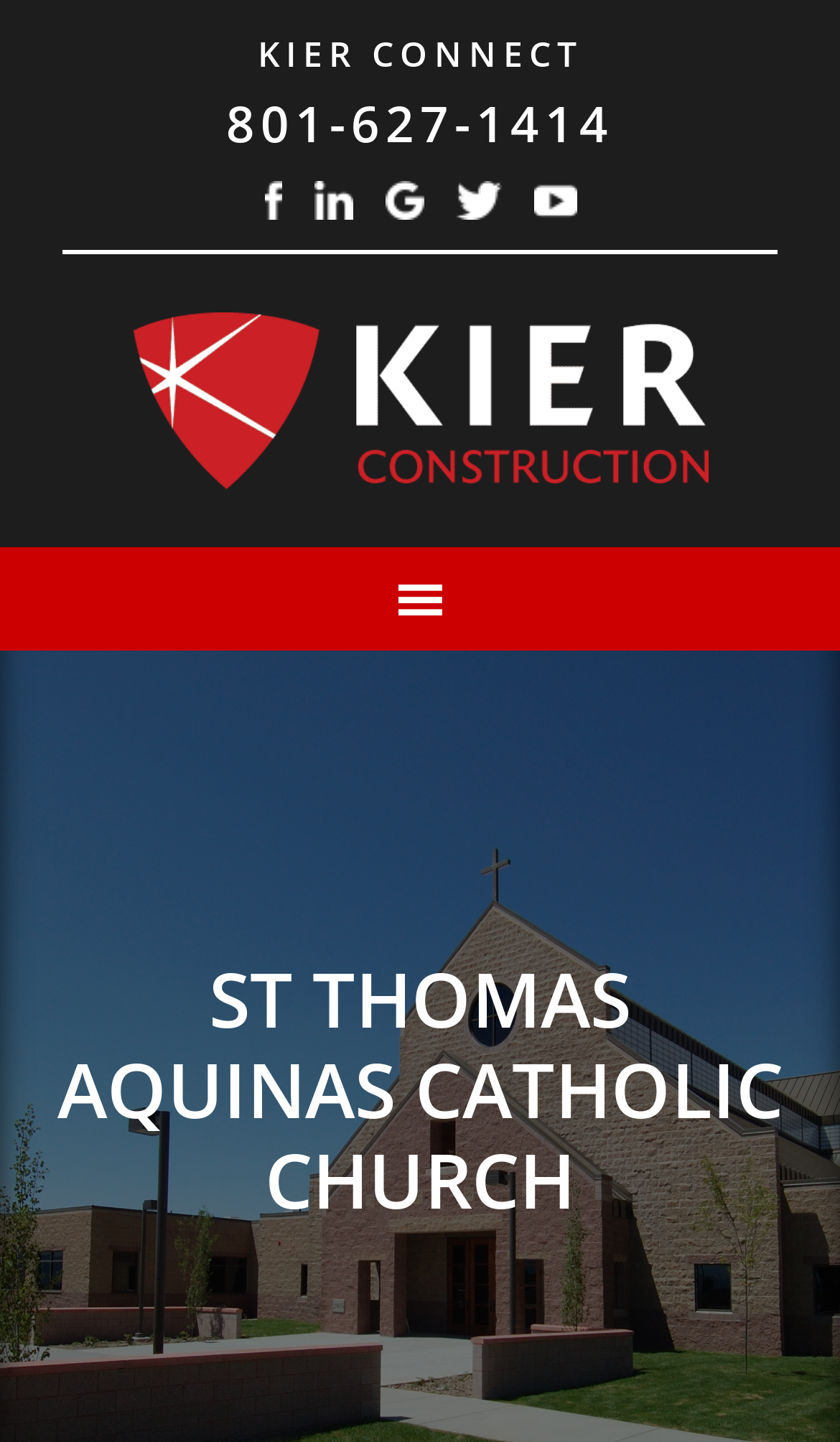Point out the bounding box coordinates of the section to click in order to follow this instruction: "Check the church's name".

[0.05, 0.662, 0.95, 0.851]